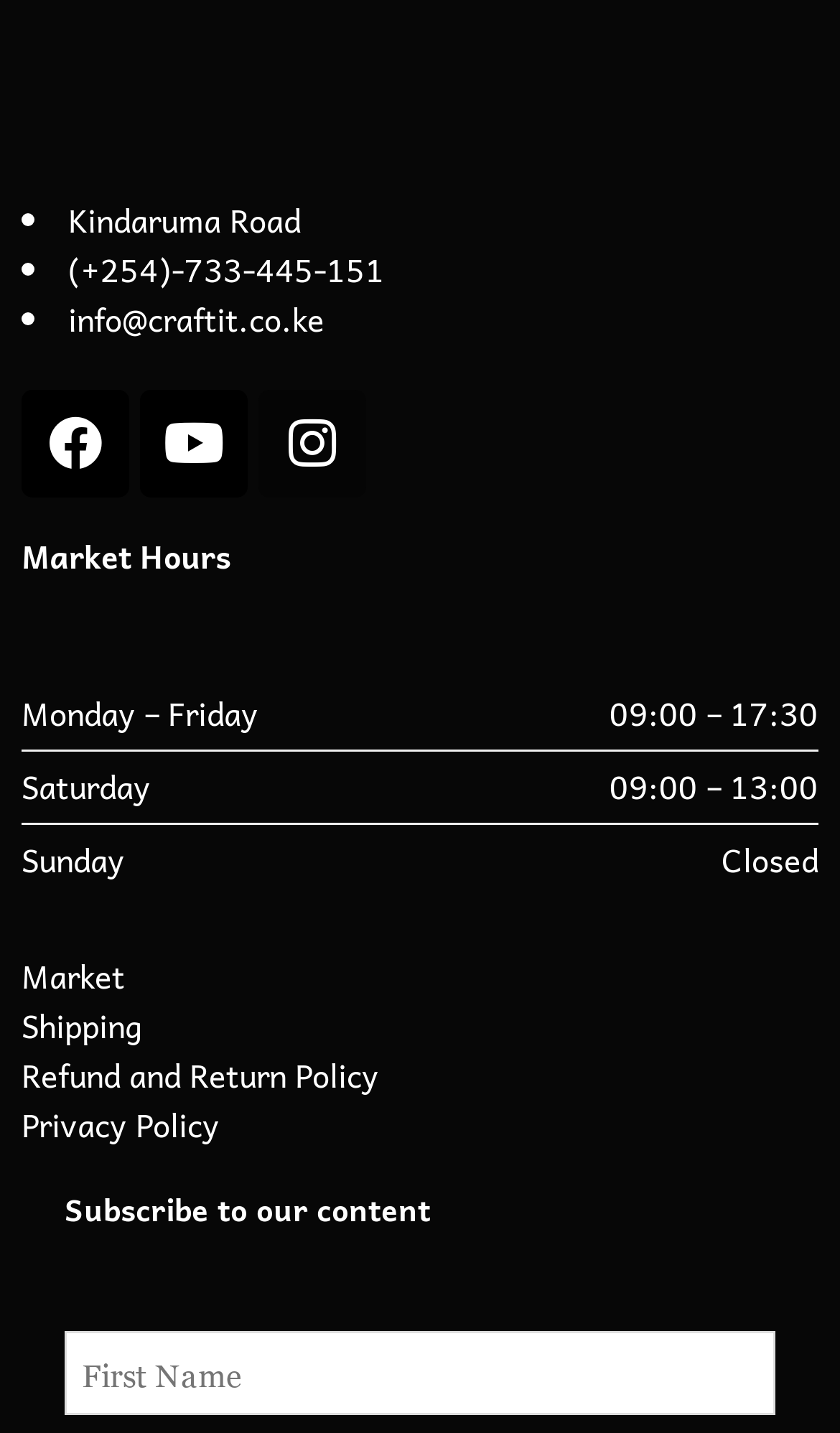Please identify the bounding box coordinates of the area that needs to be clicked to fulfill the following instruction: "View market hours."

[0.026, 0.84, 0.974, 0.862]